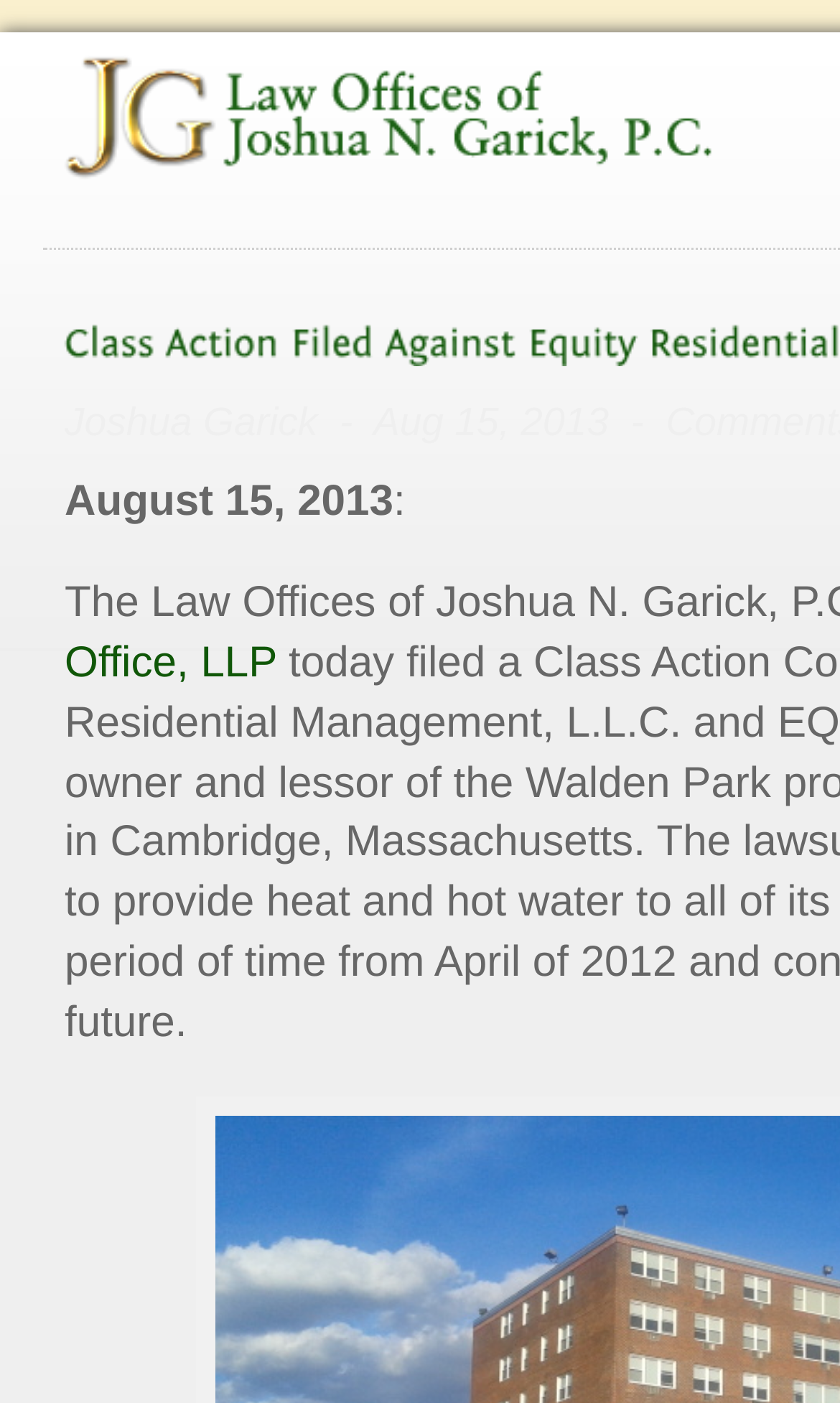Using the provided description: "Joshua Garick", find the bounding box coordinates of the corresponding UI element. The output should be four float numbers between 0 and 1, in the format [left, top, right, bottom].

[0.077, 0.284, 0.378, 0.316]